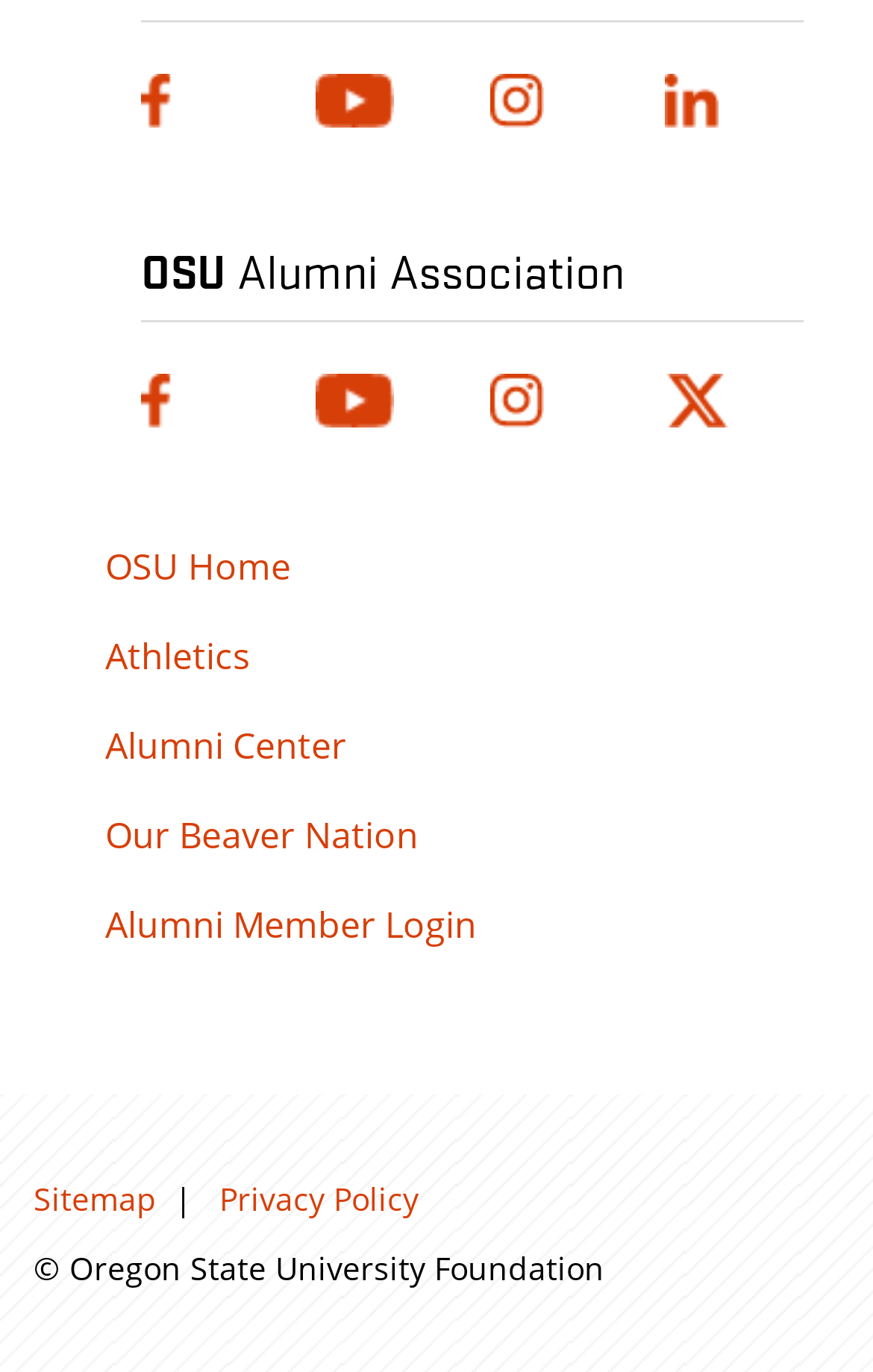What is the name of the alumni association?
Kindly offer a detailed explanation using the data available in the image.

I found the name of the alumni association in the heading section of the webpage, where it says 'OSU Alumni Association'.